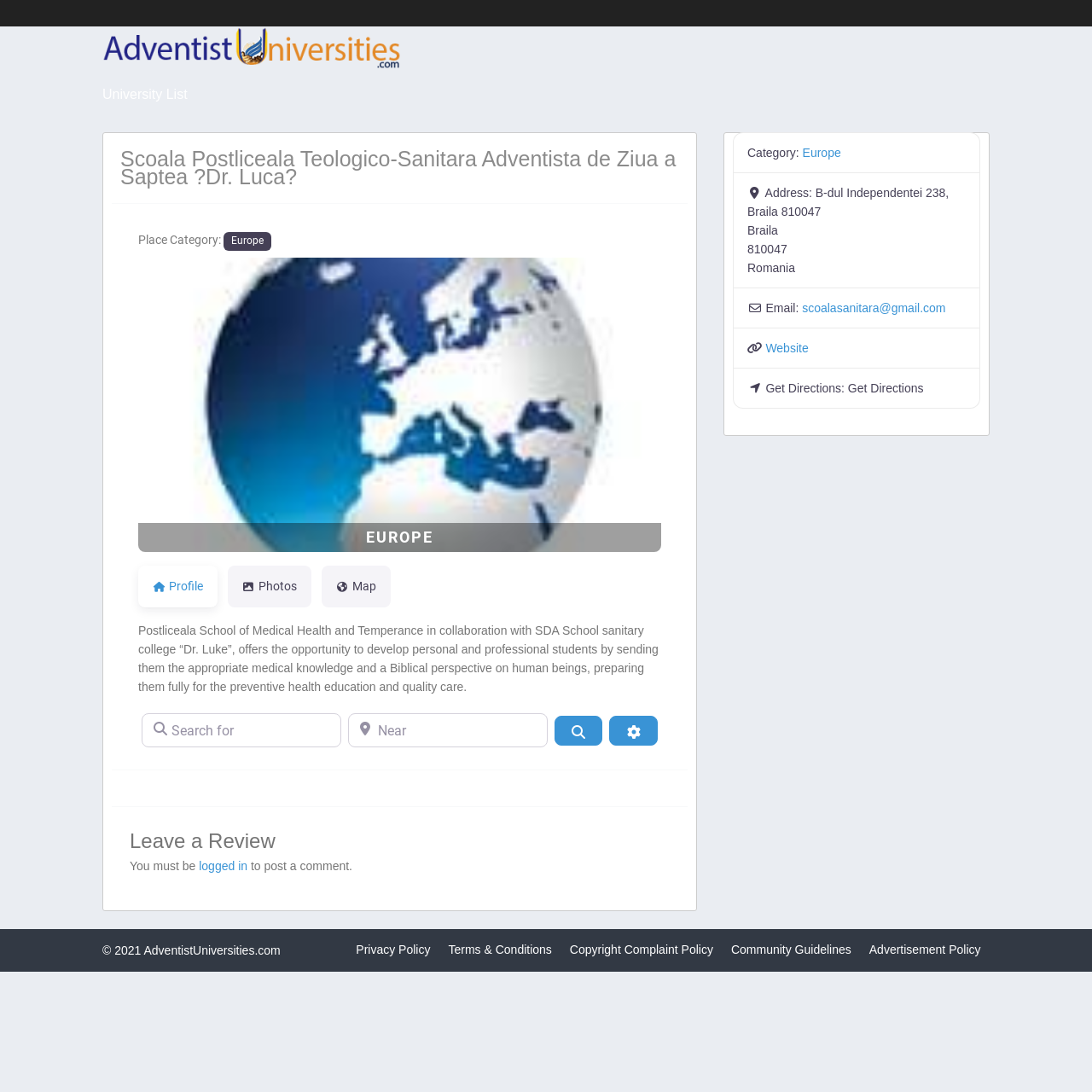What is the name of the school?
Offer a detailed and exhaustive answer to the question.

The name of the school can be found in the heading element on the webpage, which is 'Scoala Postliceala Teologico-Sanitara Adventista de Ziua a Saptea?Dr. Luca?'.